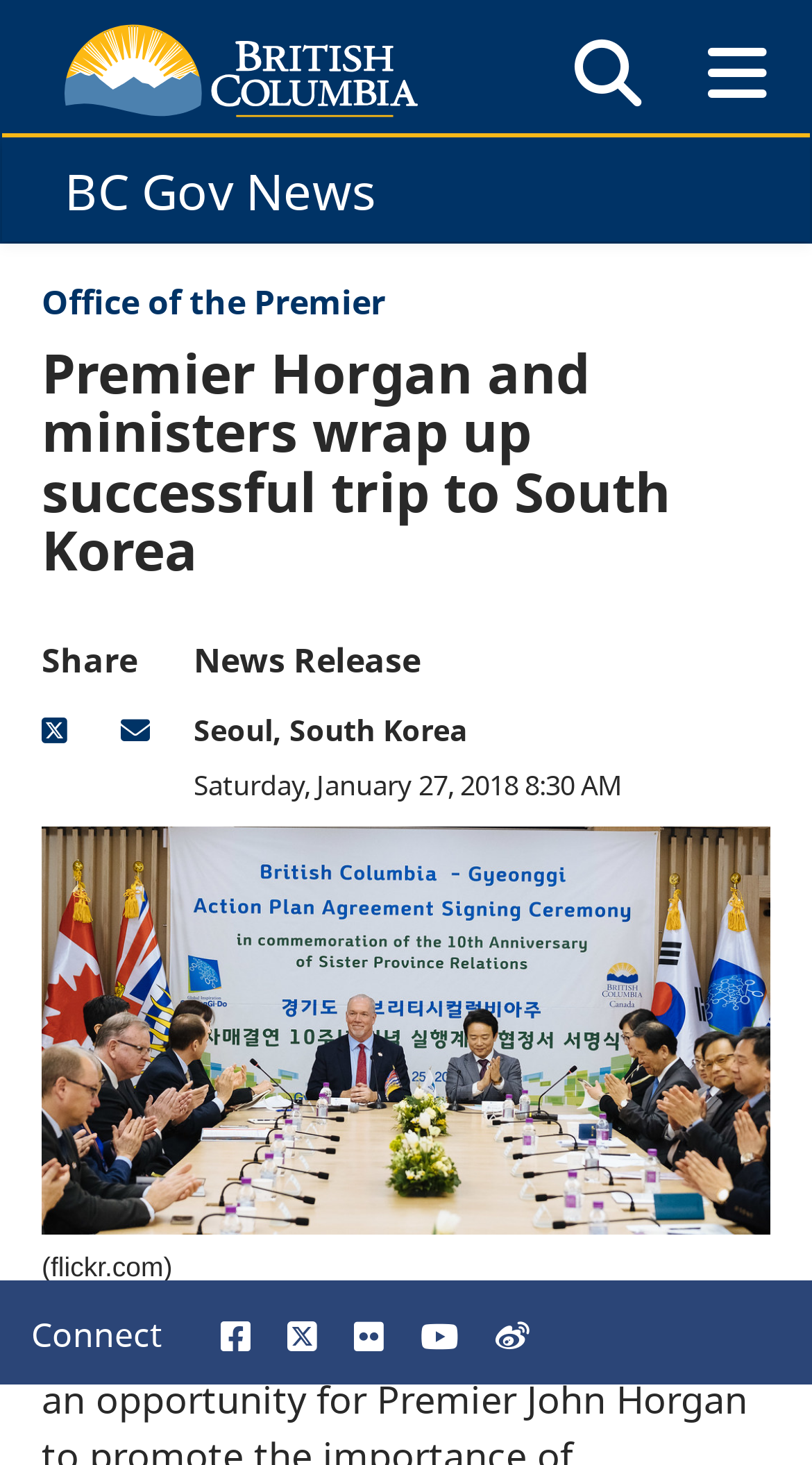Identify the coordinates of the bounding box for the element that must be clicked to accomplish the instruction: "View all social media".

[0.587, 0.949, 0.962, 0.975]